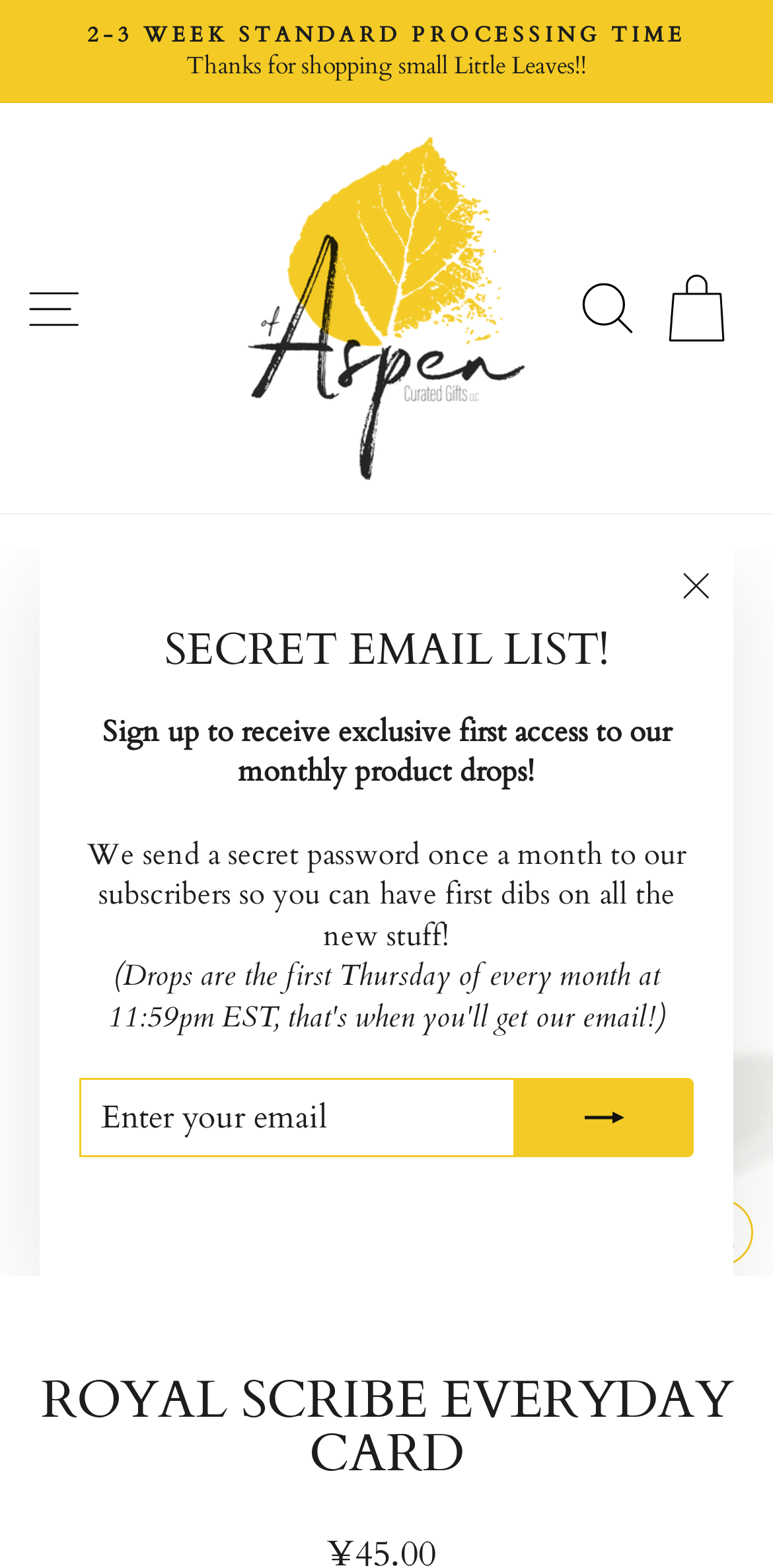Mark the bounding box of the element that matches the following description: "Subscribe icon-right-arrow".

[0.667, 0.687, 0.897, 0.738]